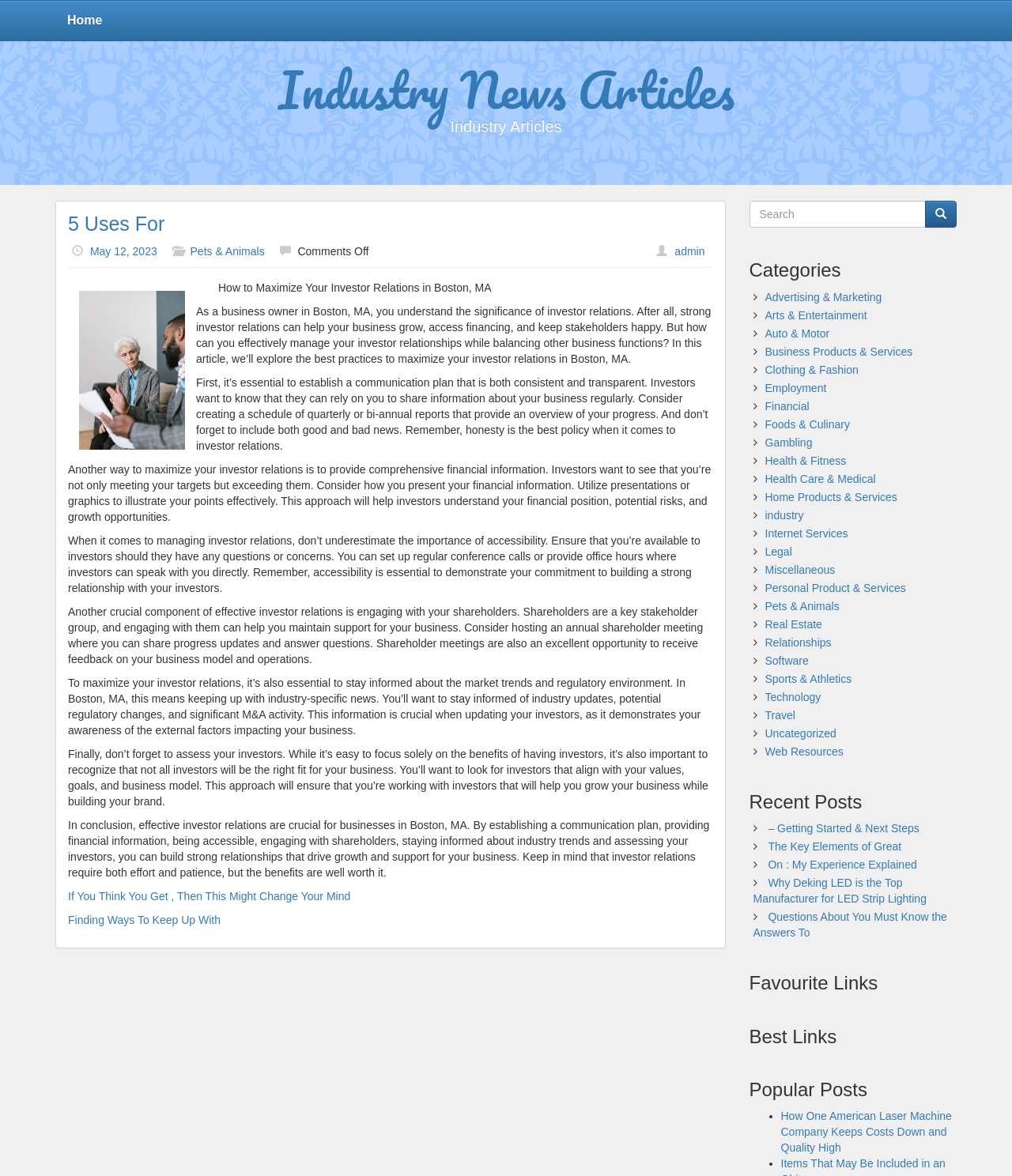How many links are there under the 'Recent Posts' heading?
Provide a detailed and extensive answer to the question.

I counted the number of links under the 'Recent Posts' heading, starting from '– Getting Started & Next Steps' to 'Questions About You Must Know the Answers To', and found a total of 5 links.